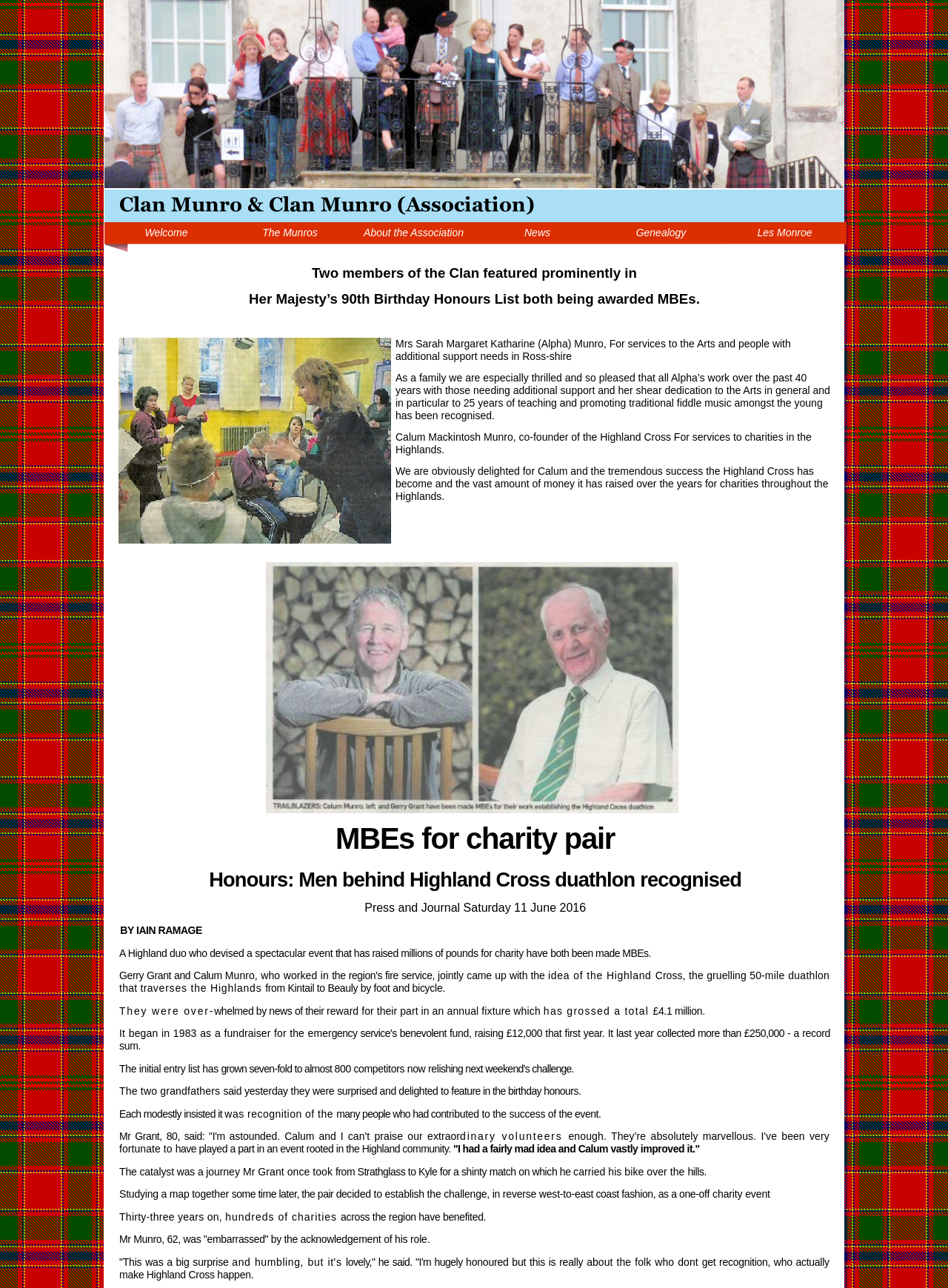Based on the element description Les Monroe, identify the bounding box of the UI element in the given webpage screenshot. The coordinates should be in the format (top-left x, top-left y, bottom-right x, bottom-right y) and must be between 0 and 1.

[0.762, 0.173, 0.893, 0.196]